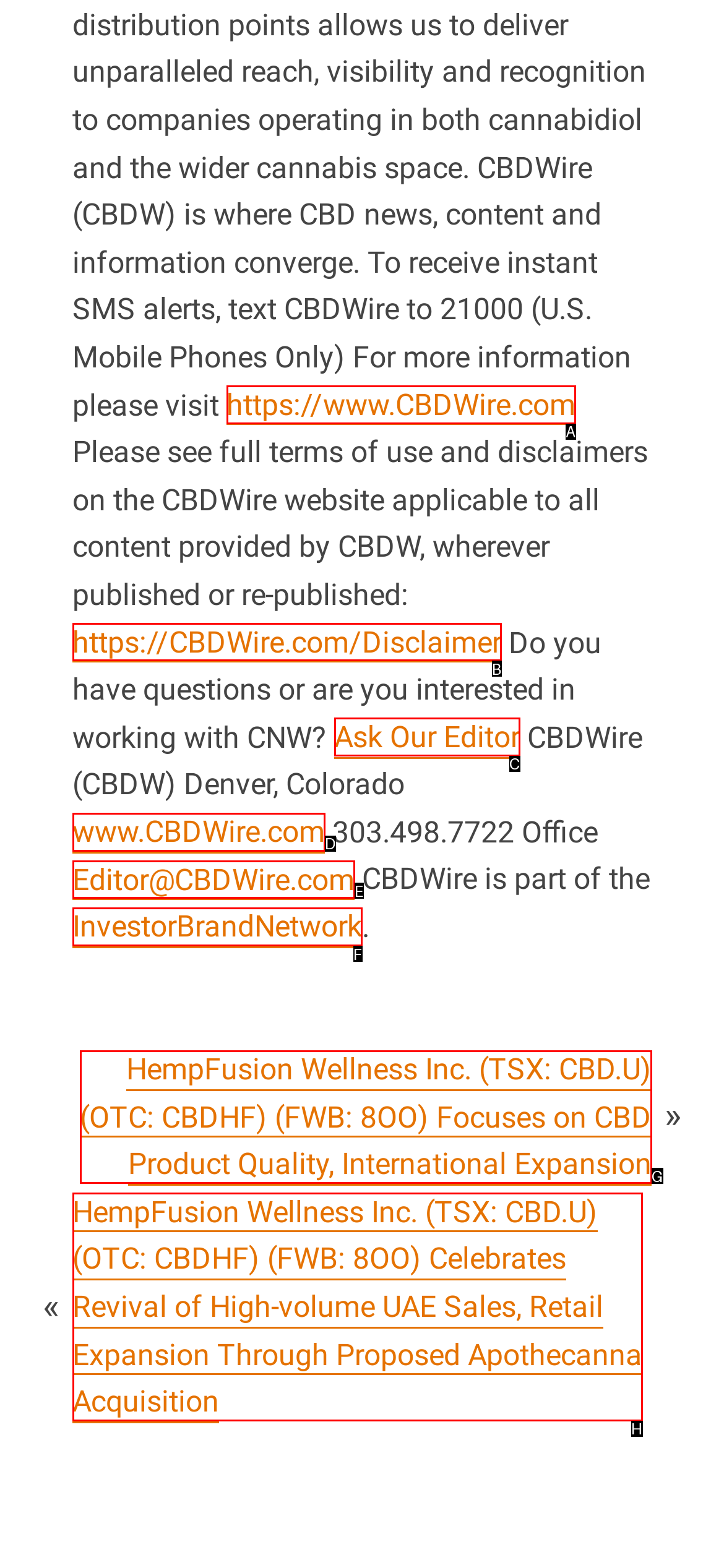Find the HTML element that corresponds to the description: Ask Our Editor. Indicate your selection by the letter of the appropriate option.

C